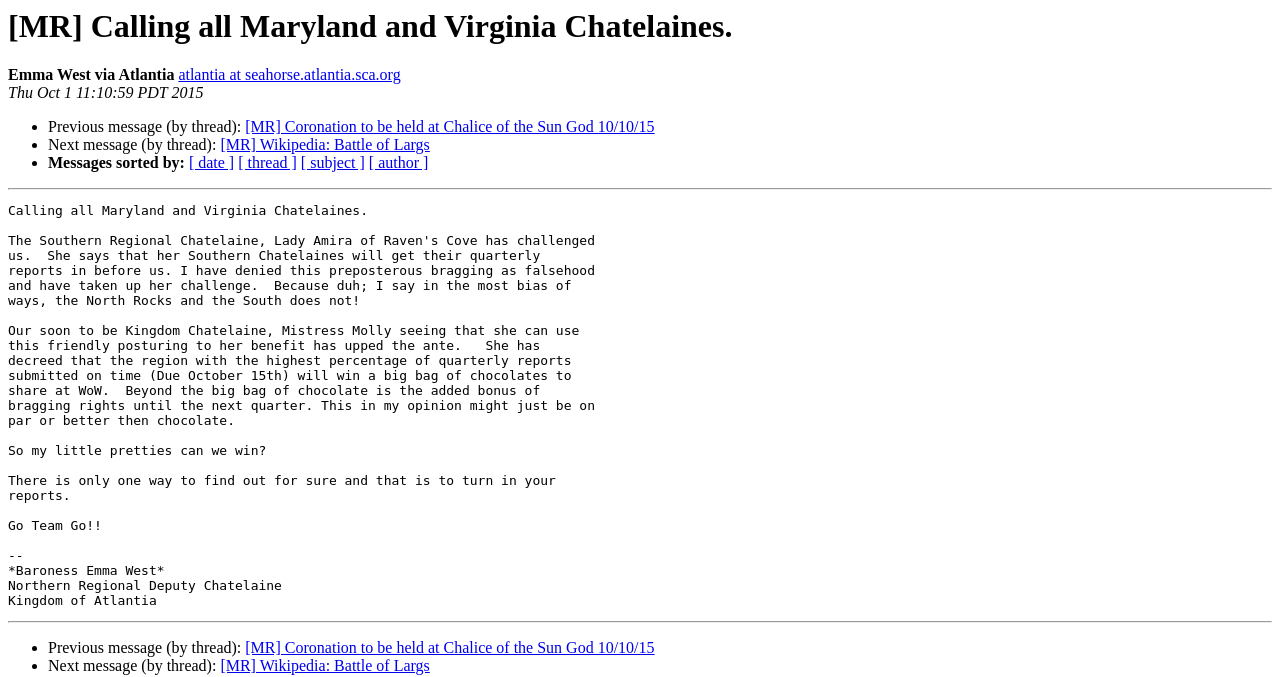What is the date of the message?
Based on the image, give a concise answer in the form of a single word or short phrase.

Thu Oct 1 11:10:59 PDT 2015